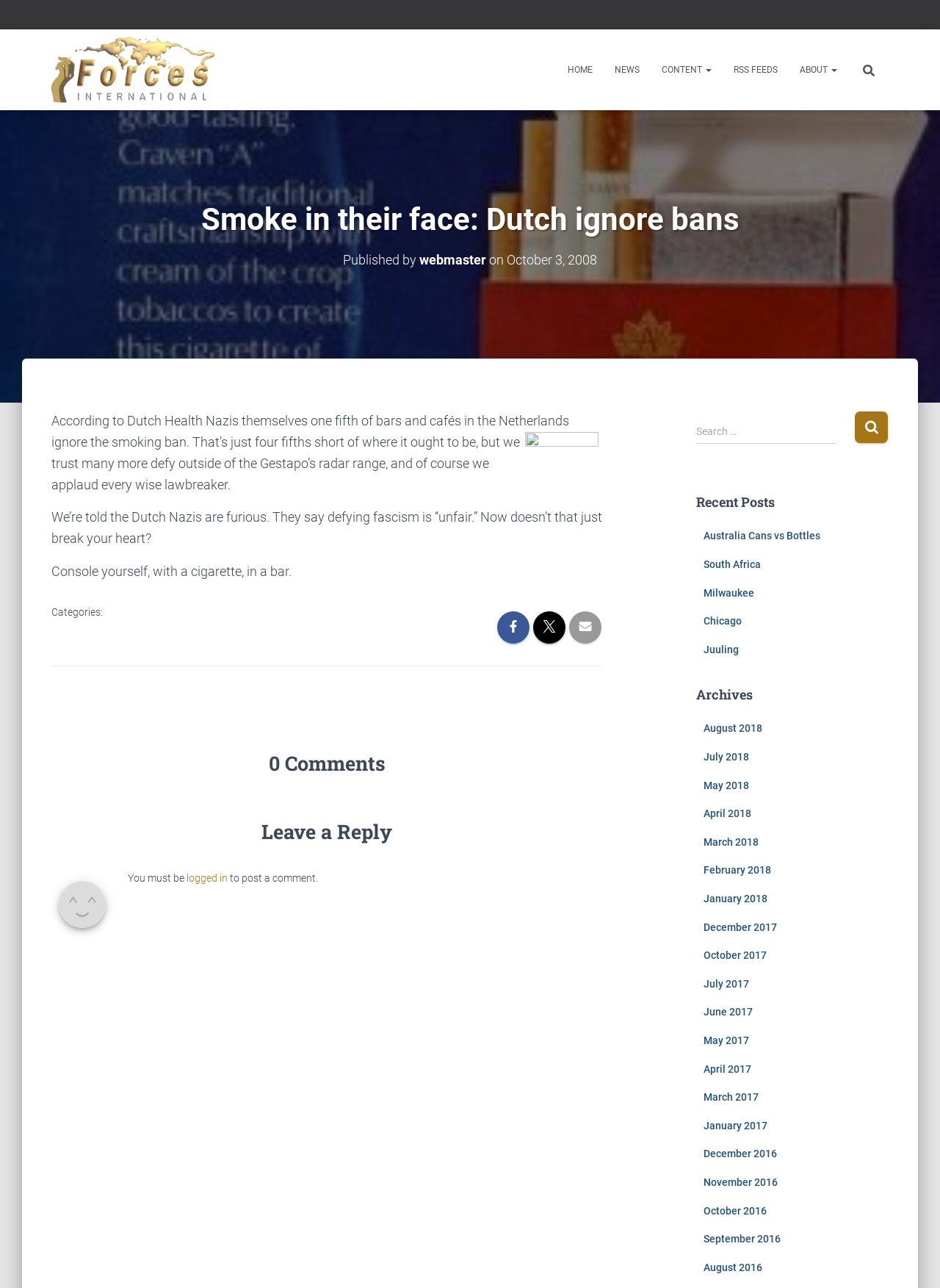Pinpoint the bounding box coordinates of the element you need to click to execute the following instruction: "Click the RSS FEEDS link". The bounding box should be represented by four float numbers between 0 and 1, in the format [left, top, right, bottom].

[0.769, 0.04, 0.839, 0.068]